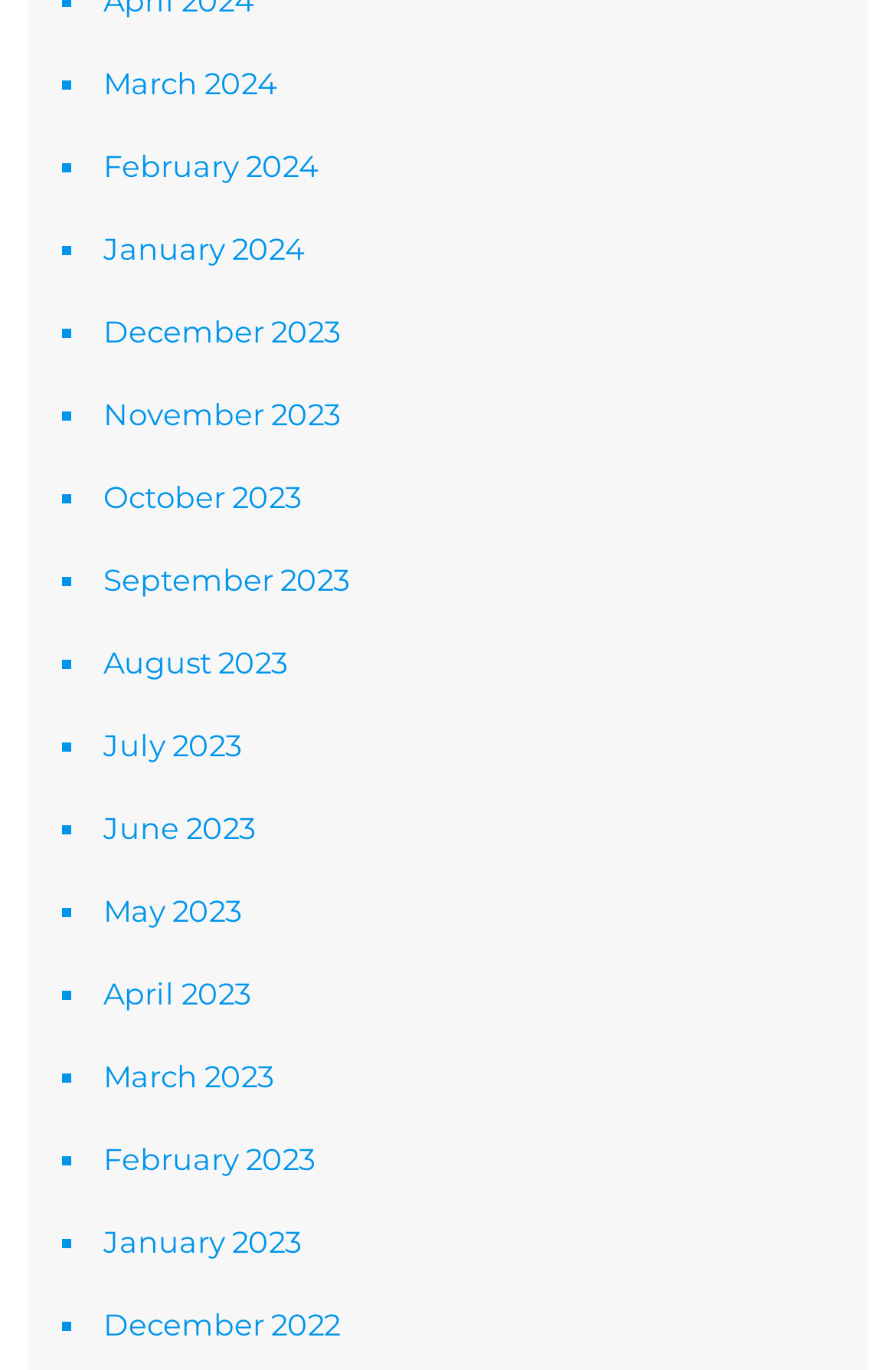Please answer the following question using a single word or phrase: 
What are the months listed on the webpage?

Months from 2022 to 2024